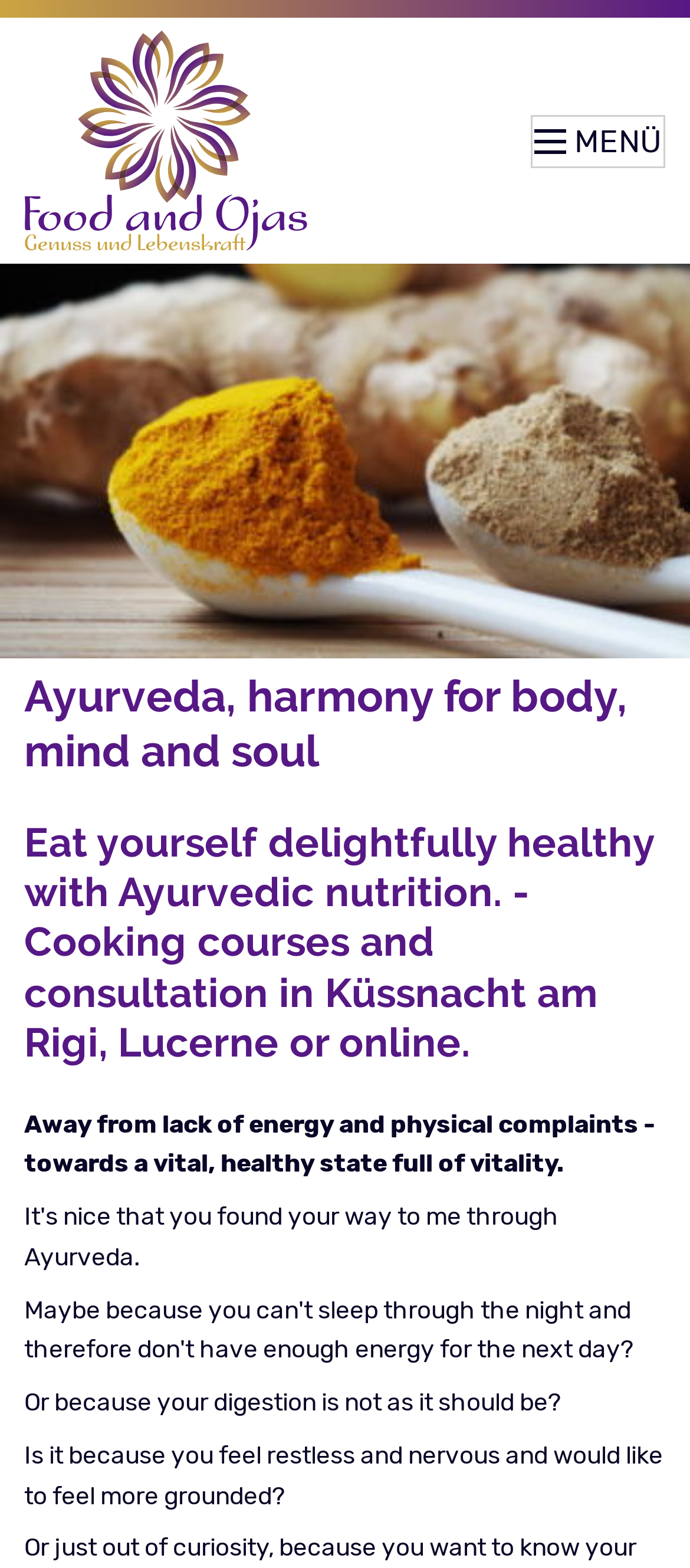Bounding box coordinates should be in the format (top-left x, top-left y, bottom-right x, bottom-right y) and all values should be floating point numbers between 0 and 1. Determine the bounding box coordinate for the UI element described as: MENÜ

[0.768, 0.073, 0.965, 0.107]